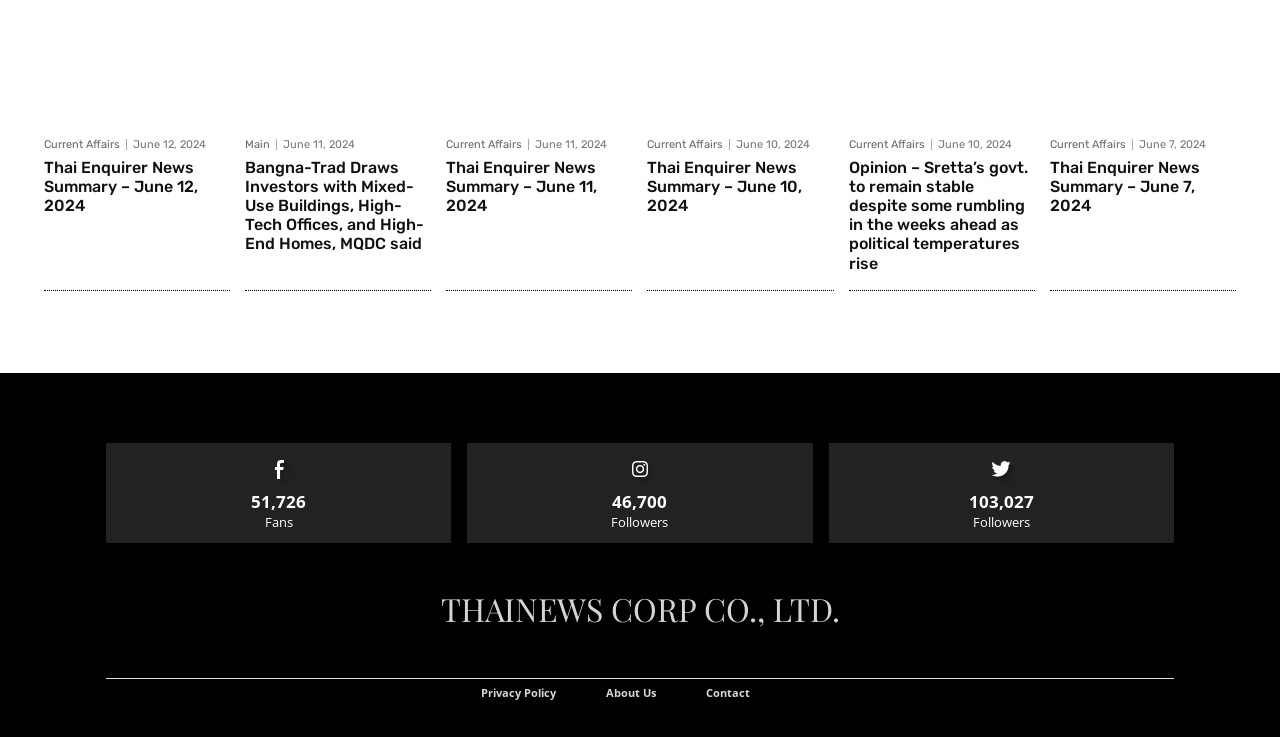Provide a brief response to the question below using one word or phrase:
How many followers does the webpage have?

46,700